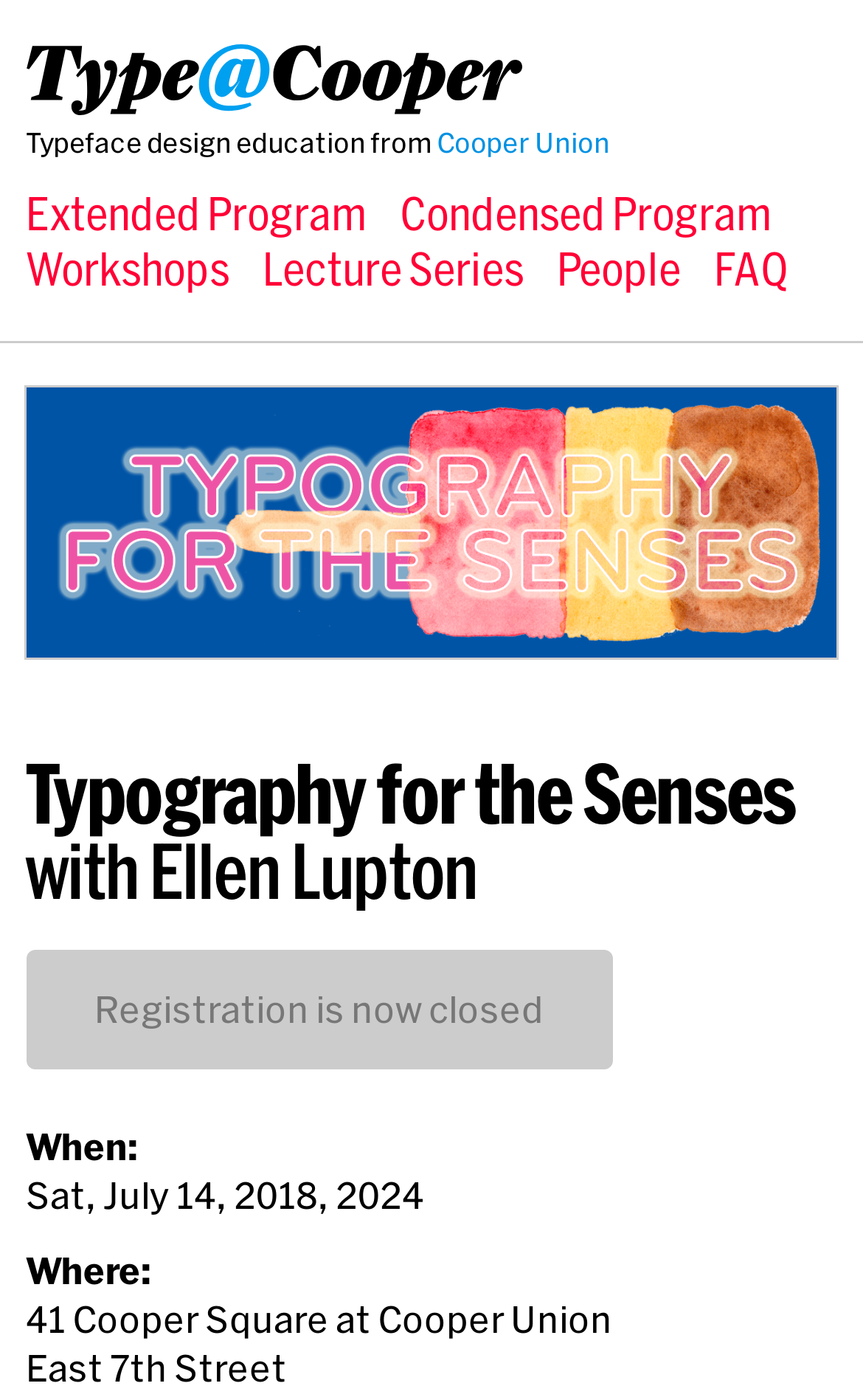Where is the event taking place?
Based on the image, give a concise answer in the form of a single word or short phrase.

41 Cooper Square at Cooper Union